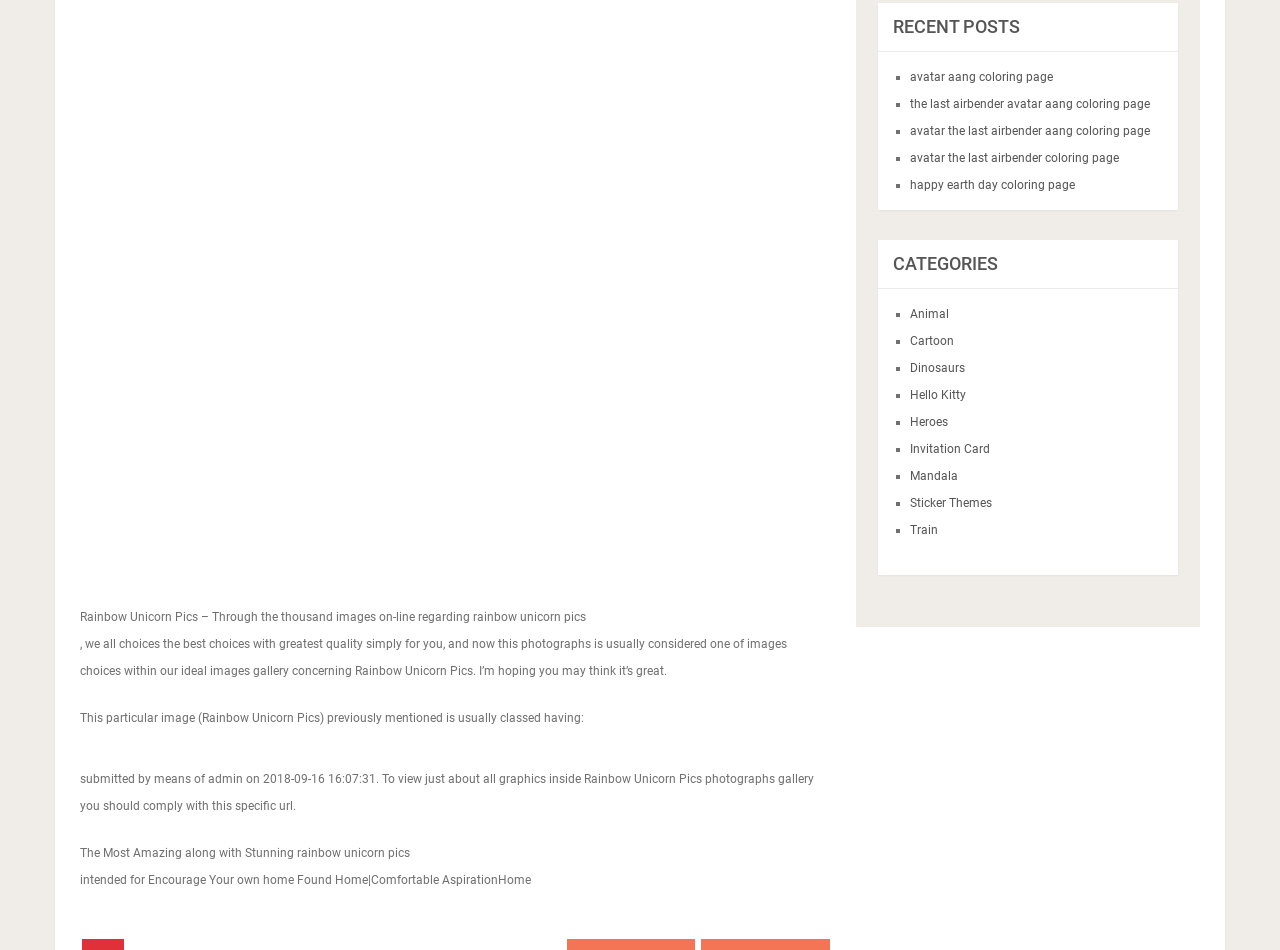Based on the provided description, "avatar aang coloring page", find the bounding box of the corresponding UI element in the screenshot.

[0.711, 0.074, 0.823, 0.088]